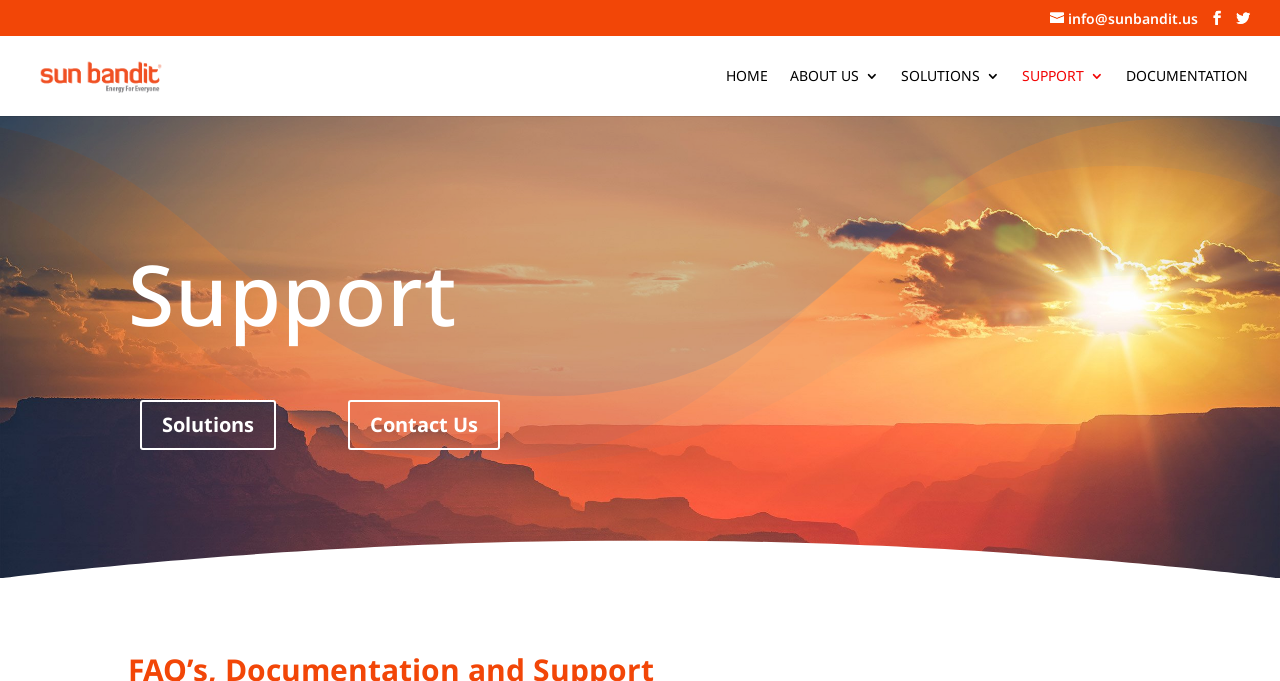Determine the bounding box coordinates for the HTML element mentioned in the following description: "Solutions". The coordinates should be a list of four floats ranging from 0 to 1, represented as [left, top, right, bottom].

[0.704, 0.101, 0.781, 0.17]